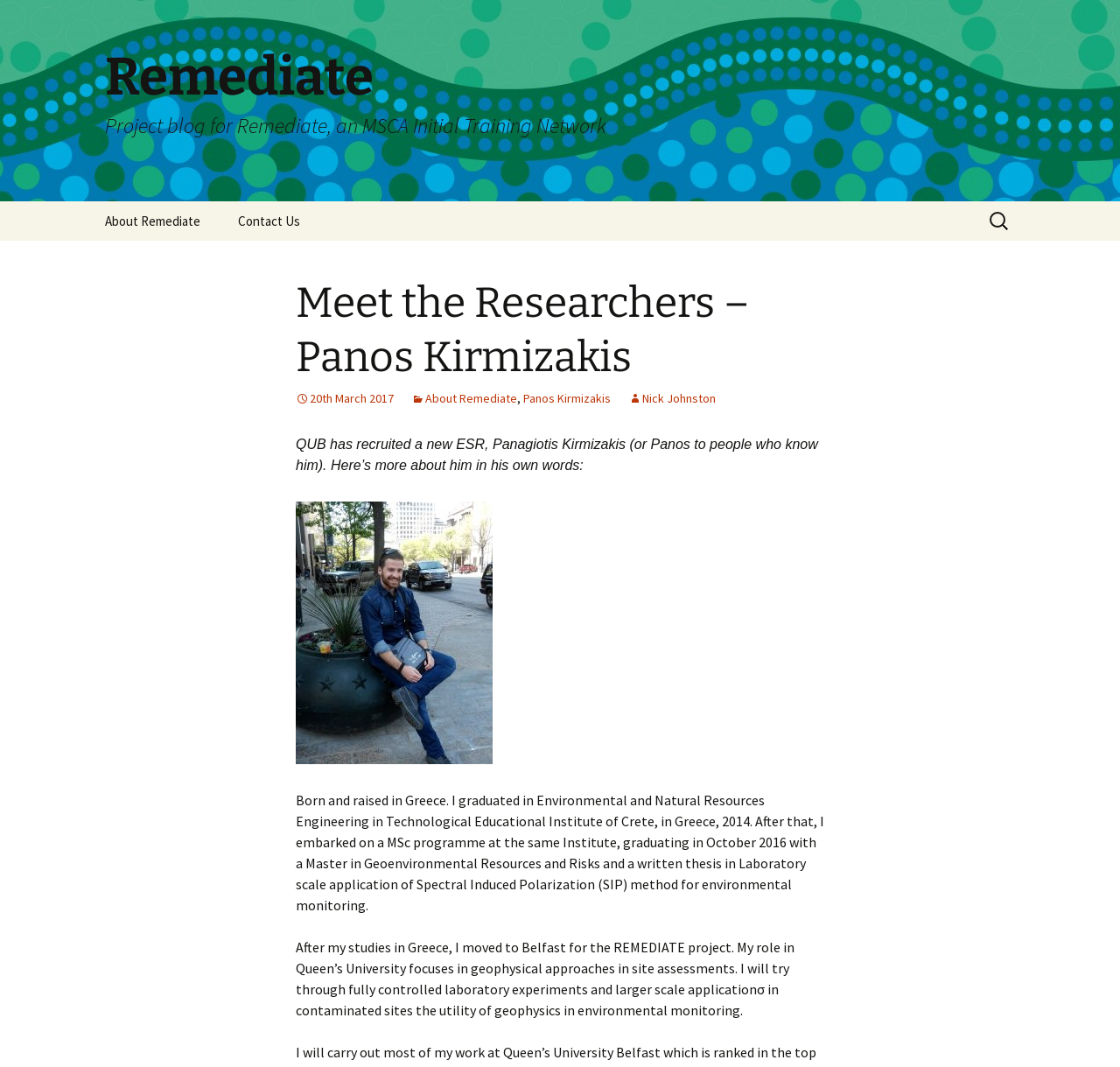Identify the bounding box coordinates for the UI element described by the following text: "Panos Kirmizakis". Provide the coordinates as four float numbers between 0 and 1, in the format [left, top, right, bottom].

[0.467, 0.366, 0.545, 0.38]